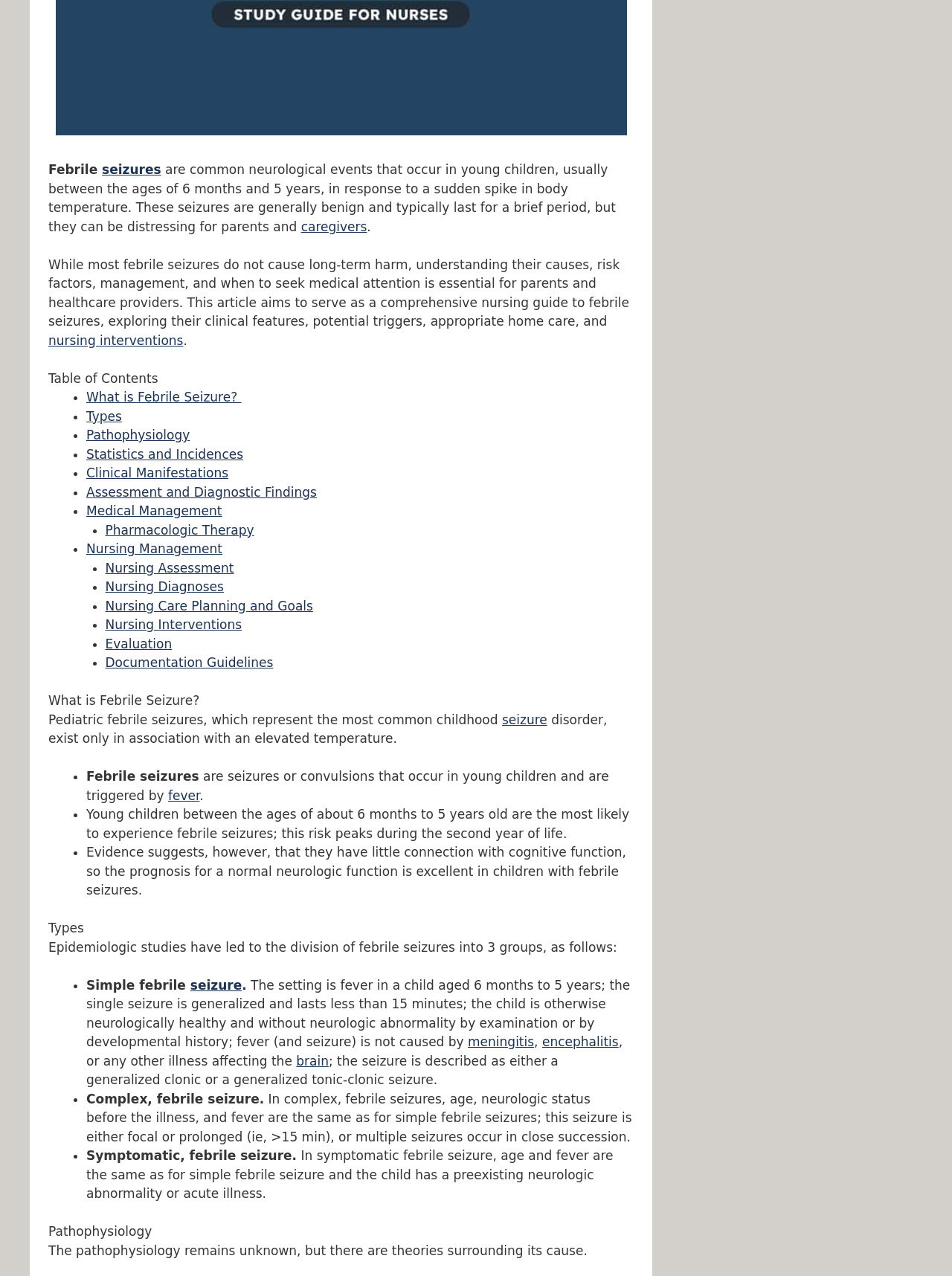Using the element description Pharmacologic Therapy, predict the bounding box coordinates for the UI element. Provide the coordinates in (top-left x, top-left y, bottom-right x, bottom-right y) format with values ranging from 0 to 1.

[0.111, 0.409, 0.267, 0.421]